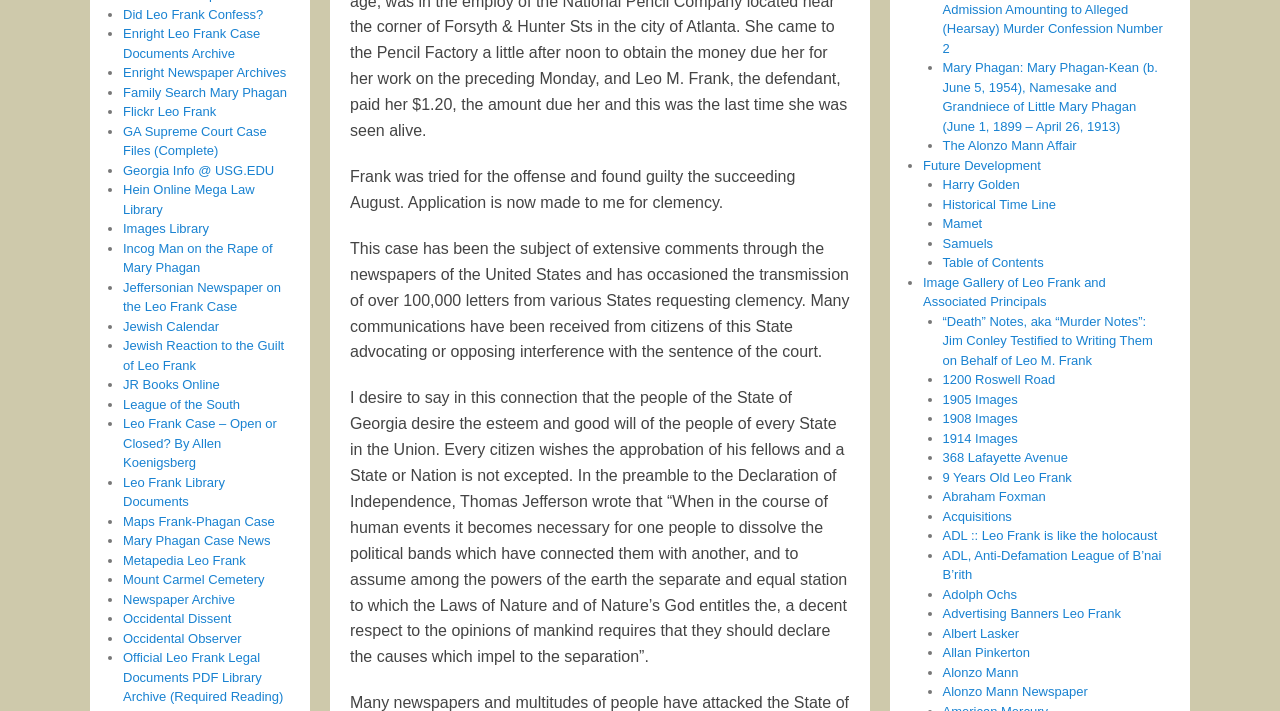How many links are present on the webpage?
Look at the screenshot and respond with one word or a short phrase.

Over 50